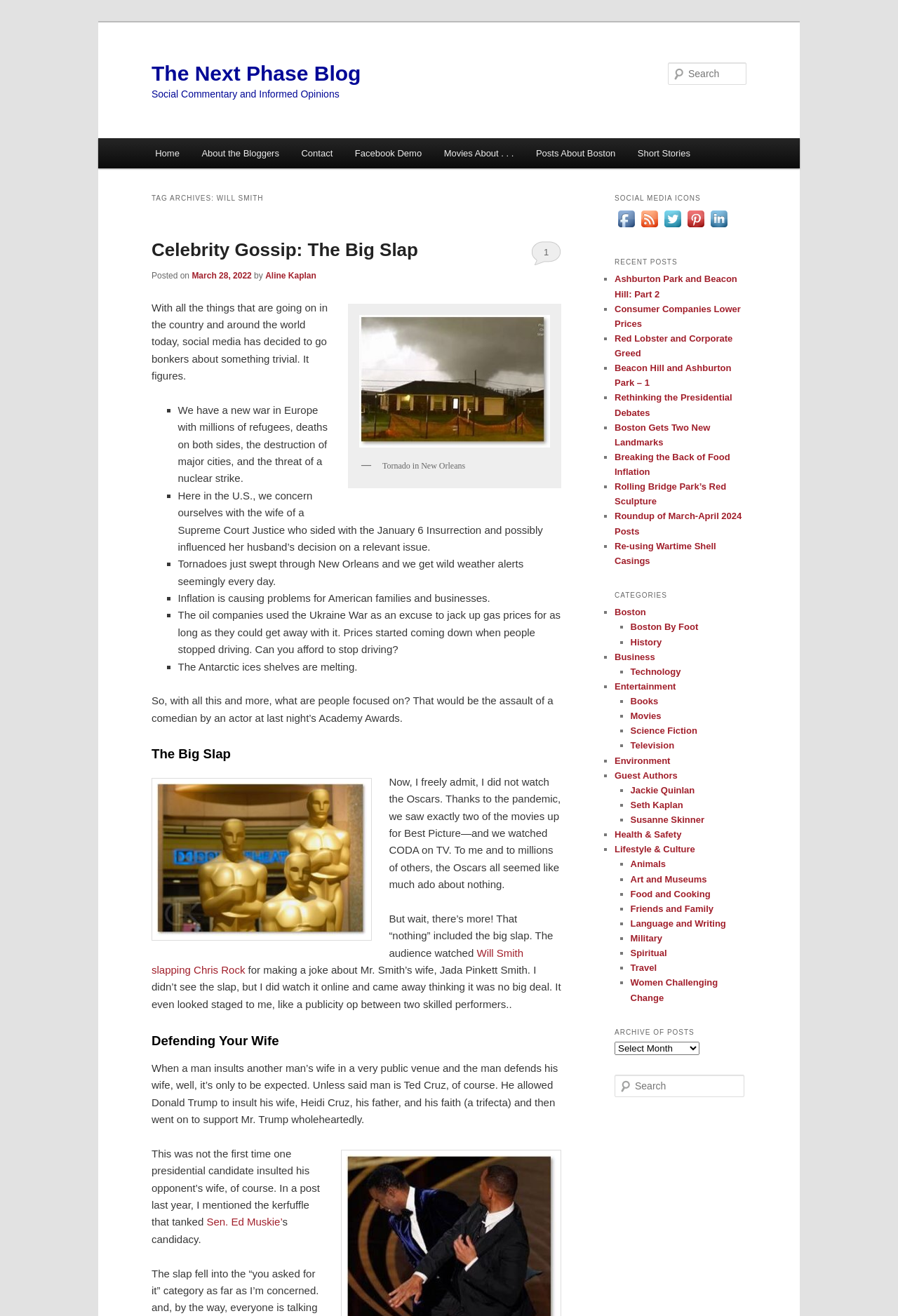Refer to the image and answer the question with as much detail as possible: What social media platforms are available?

The social media platforms available can be found by looking at the section with the heading 'SOCIAL MEDIA ICONS' which contains links to Facebook, Twitter, Pinterest, and Linkedin.